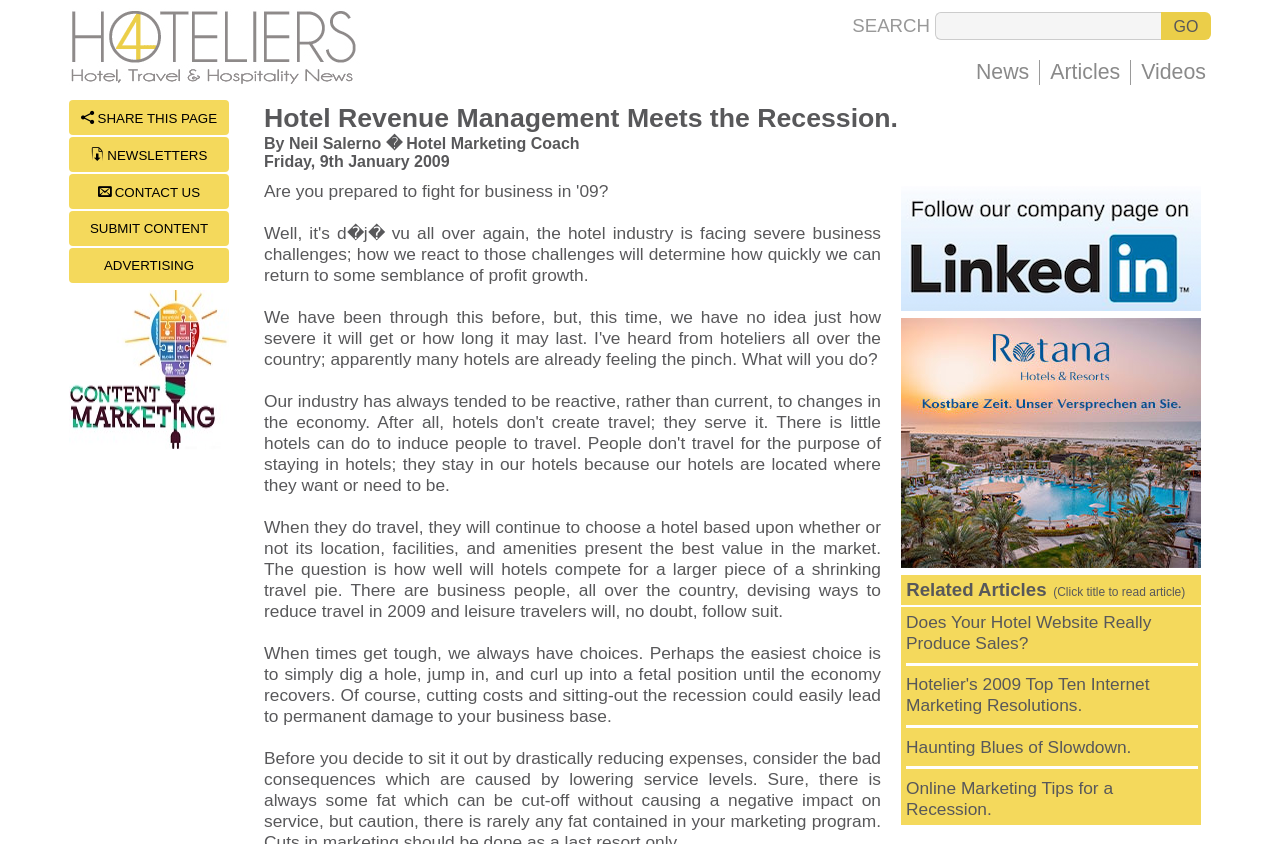Determine the bounding box coordinates for the area you should click to complete the following instruction: "Read the article 'Does Your Hotel Website Really Produce Sales?'".

[0.708, 0.725, 0.899, 0.774]